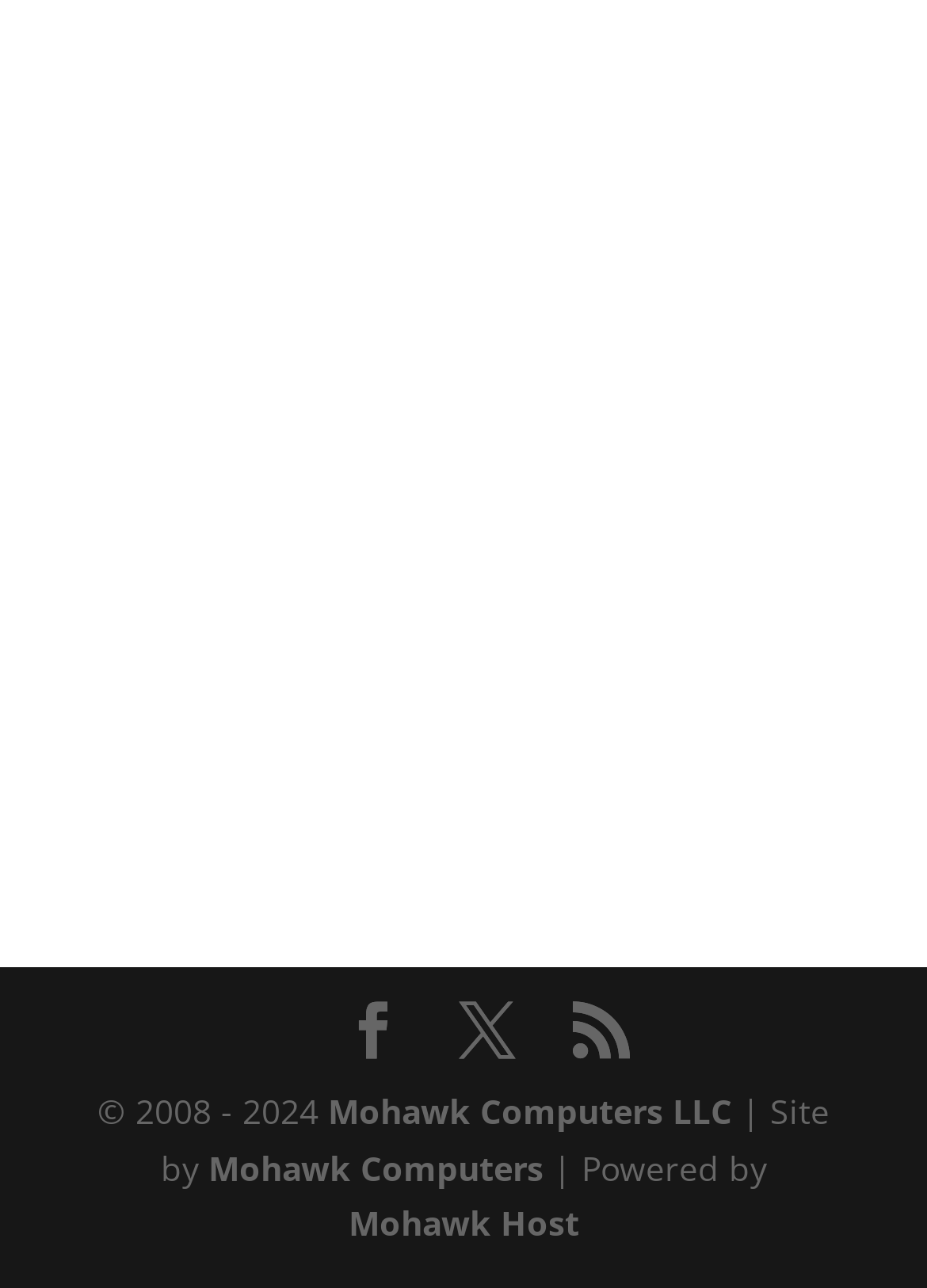Find the bounding box coordinates of the area to click in order to follow the instruction: "Visit Ubiquiti Networks".

[0.1, 0.074, 0.685, 0.109]